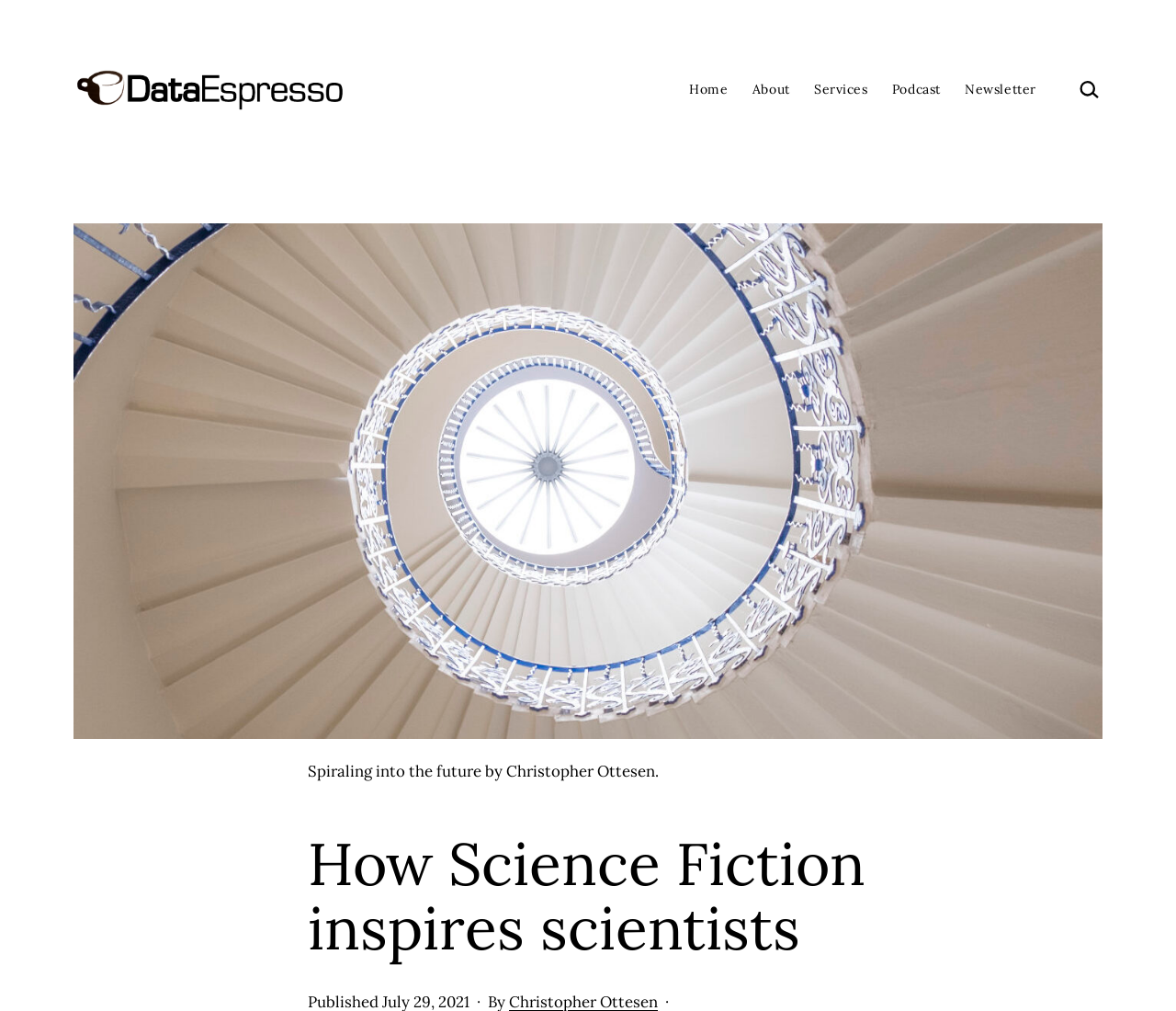Please identify the bounding box coordinates of the area that needs to be clicked to follow this instruction: "read about services".

[0.682, 0.069, 0.748, 0.108]